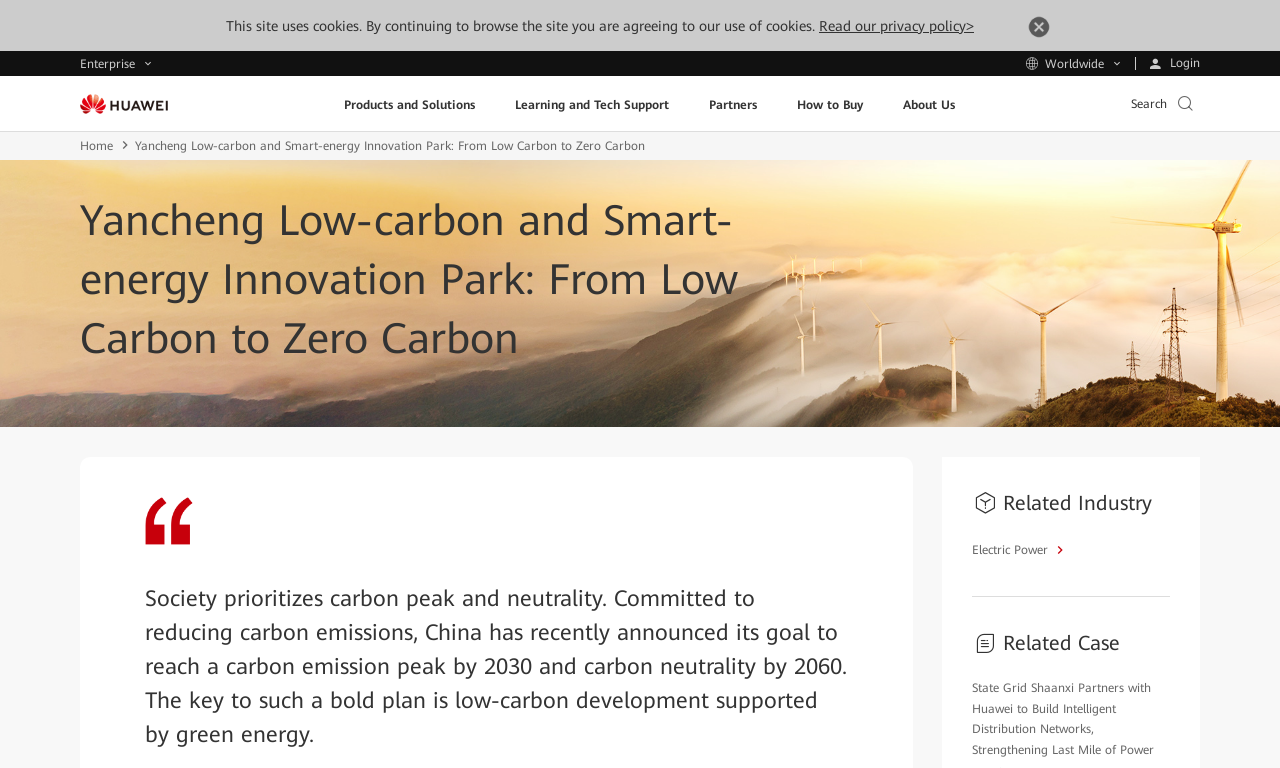Locate and provide the bounding box coordinates for the HTML element that matches this description: "parent_node: Products and Solutions title="Huawei"".

[0.062, 0.122, 0.131, 0.148]